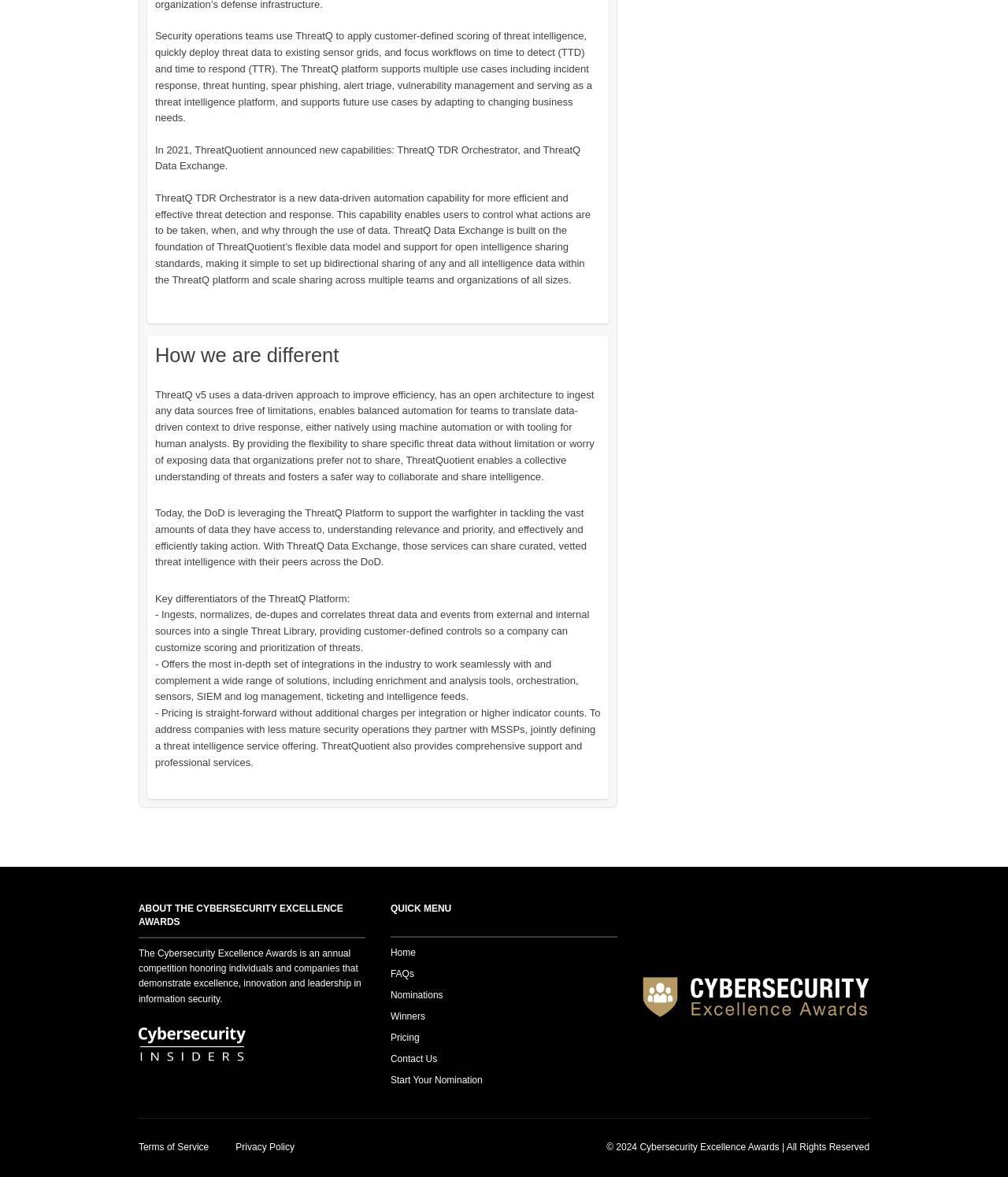What is ThreatQ TDR Orchestrator?
Answer the question with detailed information derived from the image.

According to the webpage, ThreatQ TDR Orchestrator is a new data-driven automation capability for more efficient and effective threat detection and response. It enables users to control what actions are to be taken, when, and why through the use of data.